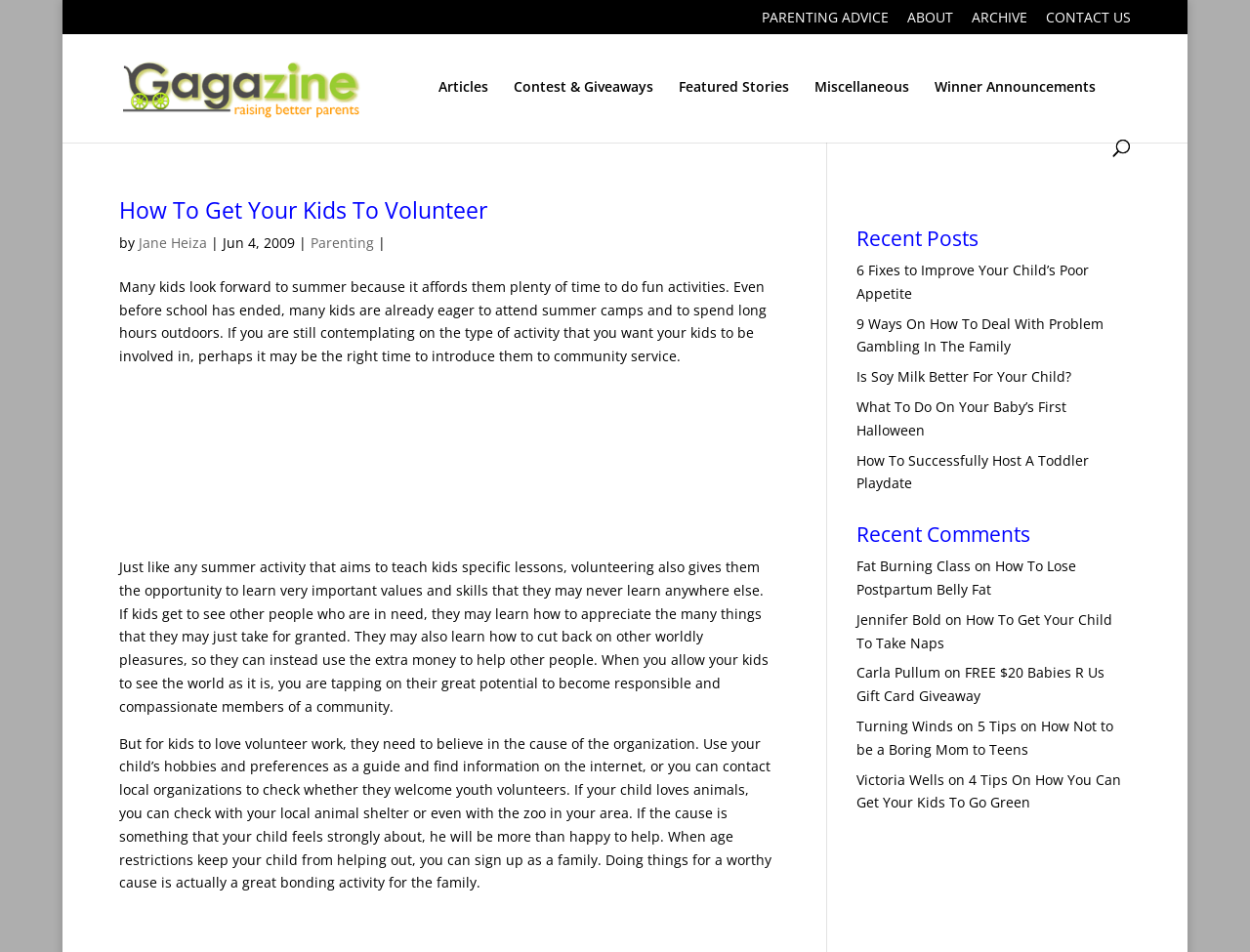Generate the title text from the webpage.

How To Get Your Kids To Volunteer